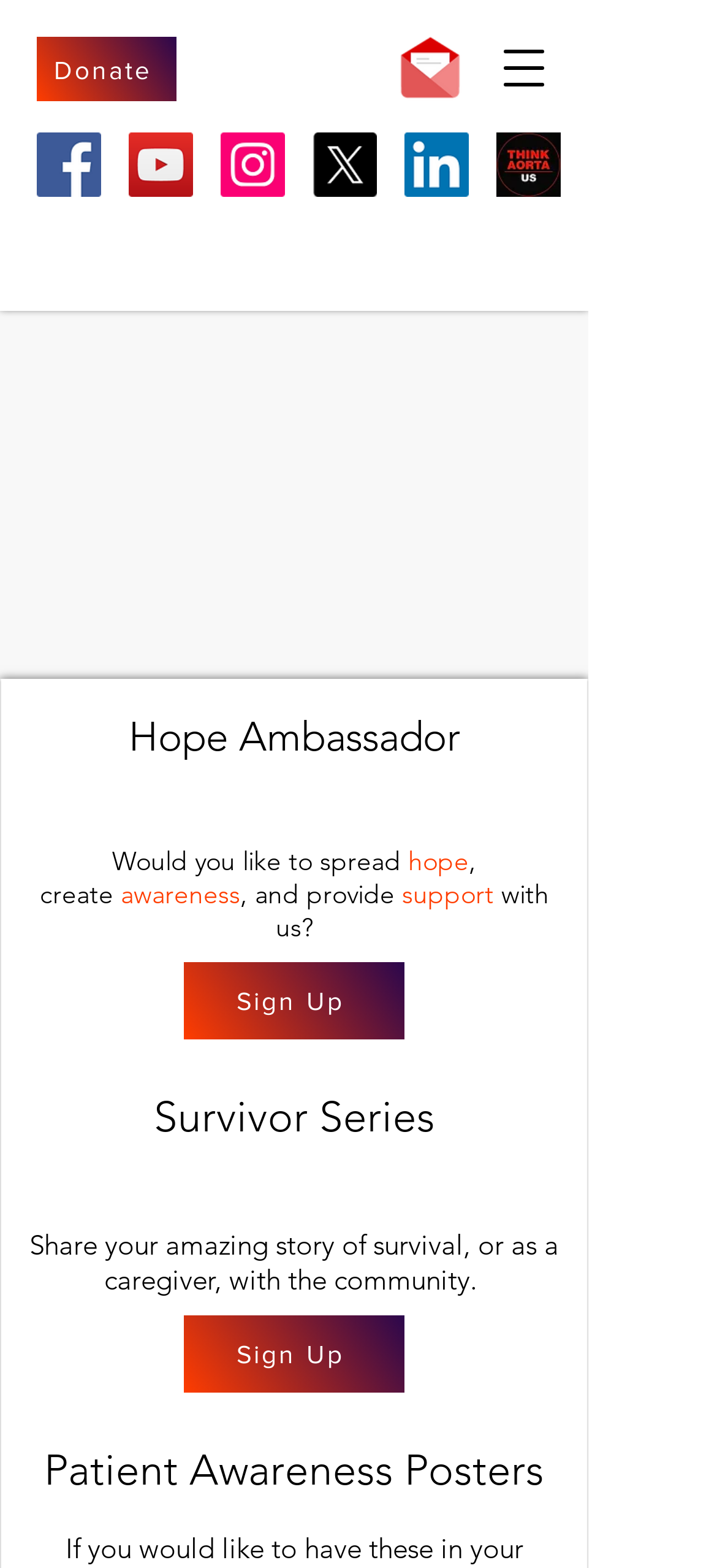Ascertain the bounding box coordinates for the UI element detailed here: "aria-label="Think Aorta US"". The coordinates should be provided as [left, top, right, bottom] with each value being a float between 0 and 1.

[0.692, 0.084, 0.782, 0.126]